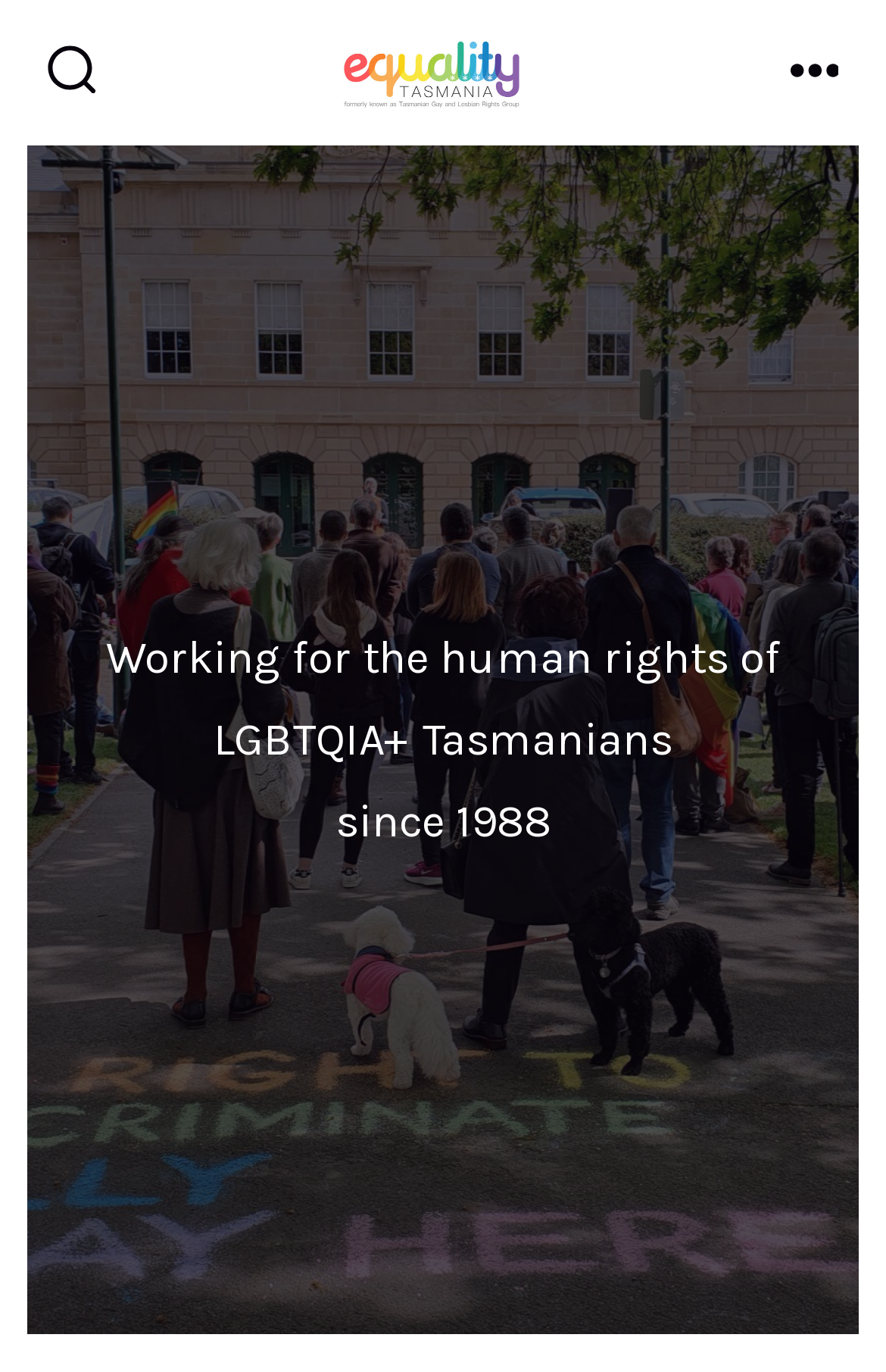What is the organization's focus?
Please provide a single word or phrase as your answer based on the screenshot.

LGBTQIA+ Tasmanians